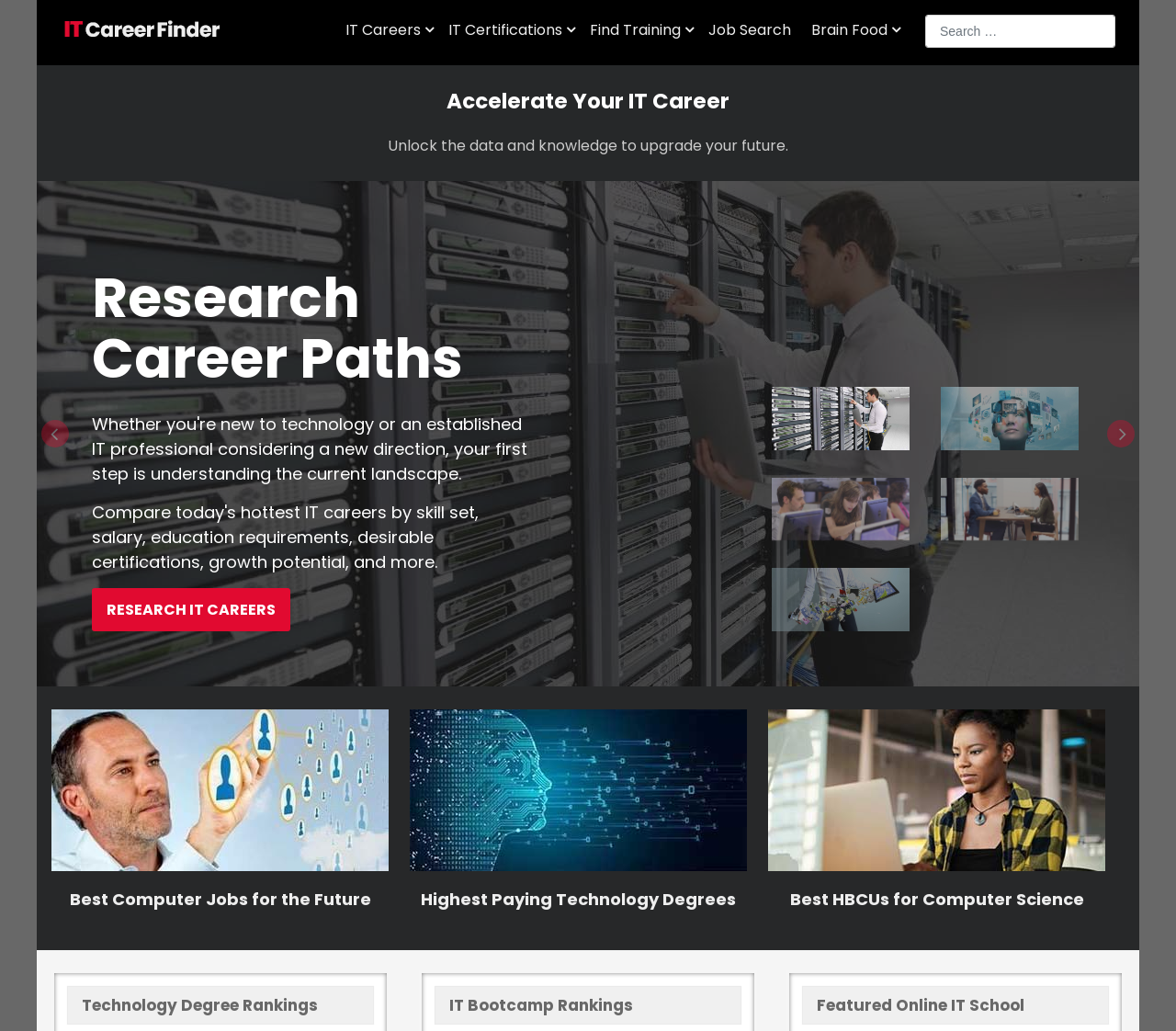What is the name of the website?
Using the image as a reference, give a one-word or short phrase answer.

ITCareerFinder